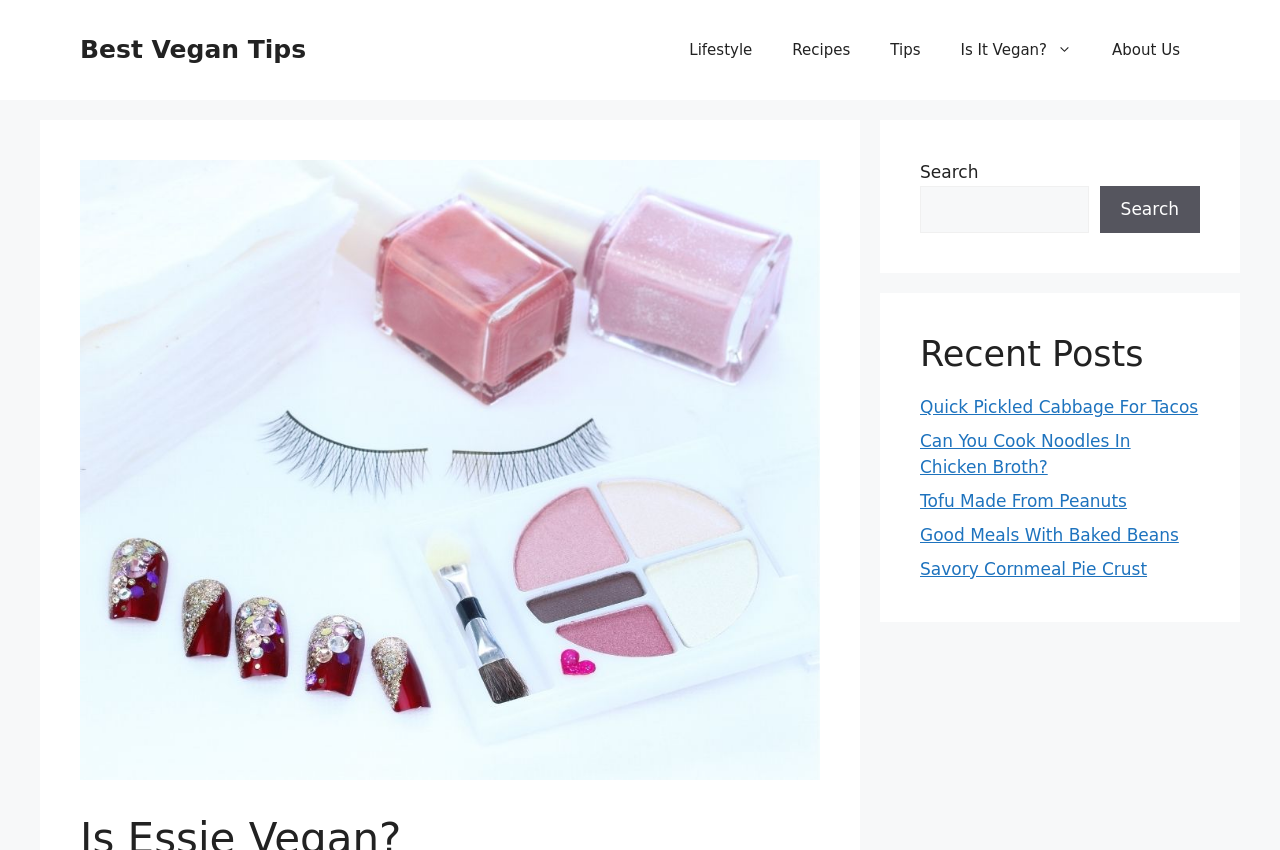Identify the bounding box coordinates of the clickable region to carry out the given instruction: "read recent post about pickled cabbage".

[0.719, 0.467, 0.936, 0.491]